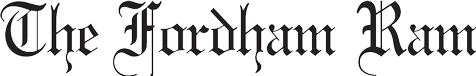Describe the image thoroughly, including all noticeable details.

The image features the title "The Fordham Ram" presented in an elegant, stylized font. This title represents the name of a publication associated with Fordham University, showcasing a blend of tradition and modernity in its graphic design. The composition highlights the significance of the publication within the university community, suggesting a focus on news and culture relevant to students and faculty alike. The text's unique typography evokes a sense of pride and identity, emblematic of the Fordham Ram's role in delivering important stories and insights.